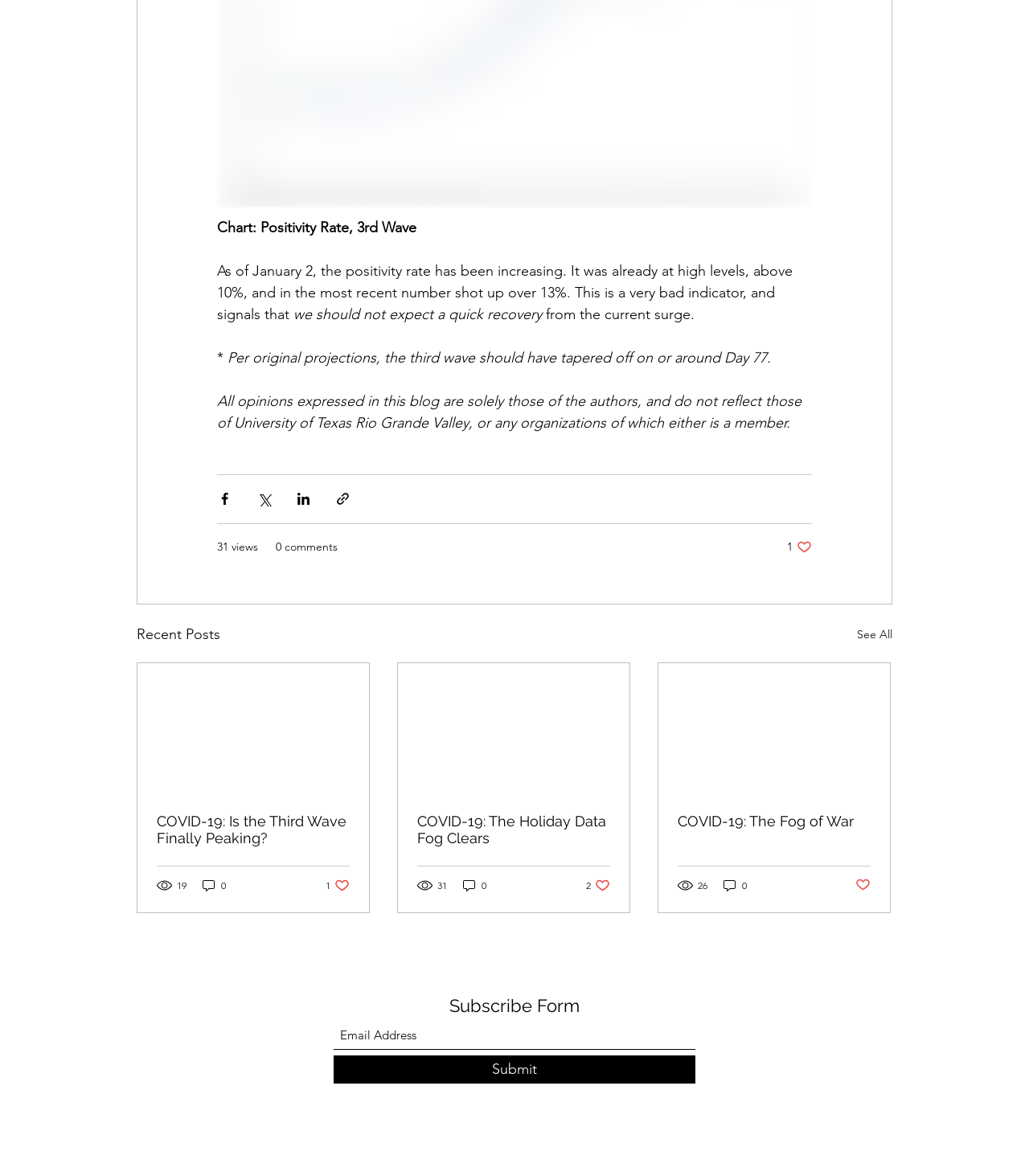Determine the bounding box for the UI element described here: "Submit".

[0.324, 0.897, 0.676, 0.921]